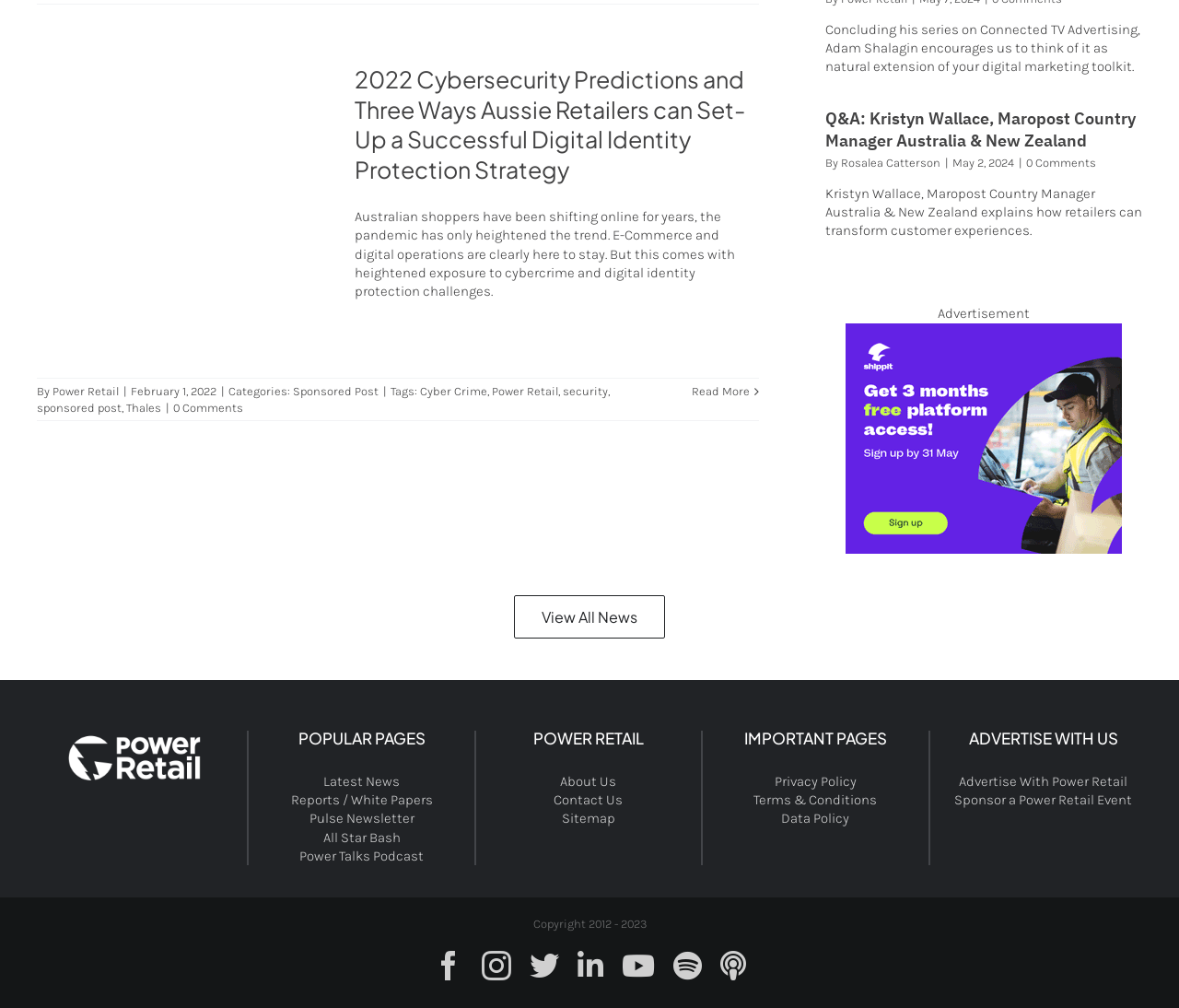Identify the bounding box coordinates of the area that should be clicked in order to complete the given instruction: "Visit the Power Retail page". The bounding box coordinates should be four float numbers between 0 and 1, i.e., [left, top, right, bottom].

[0.416, 0.725, 0.582, 0.74]